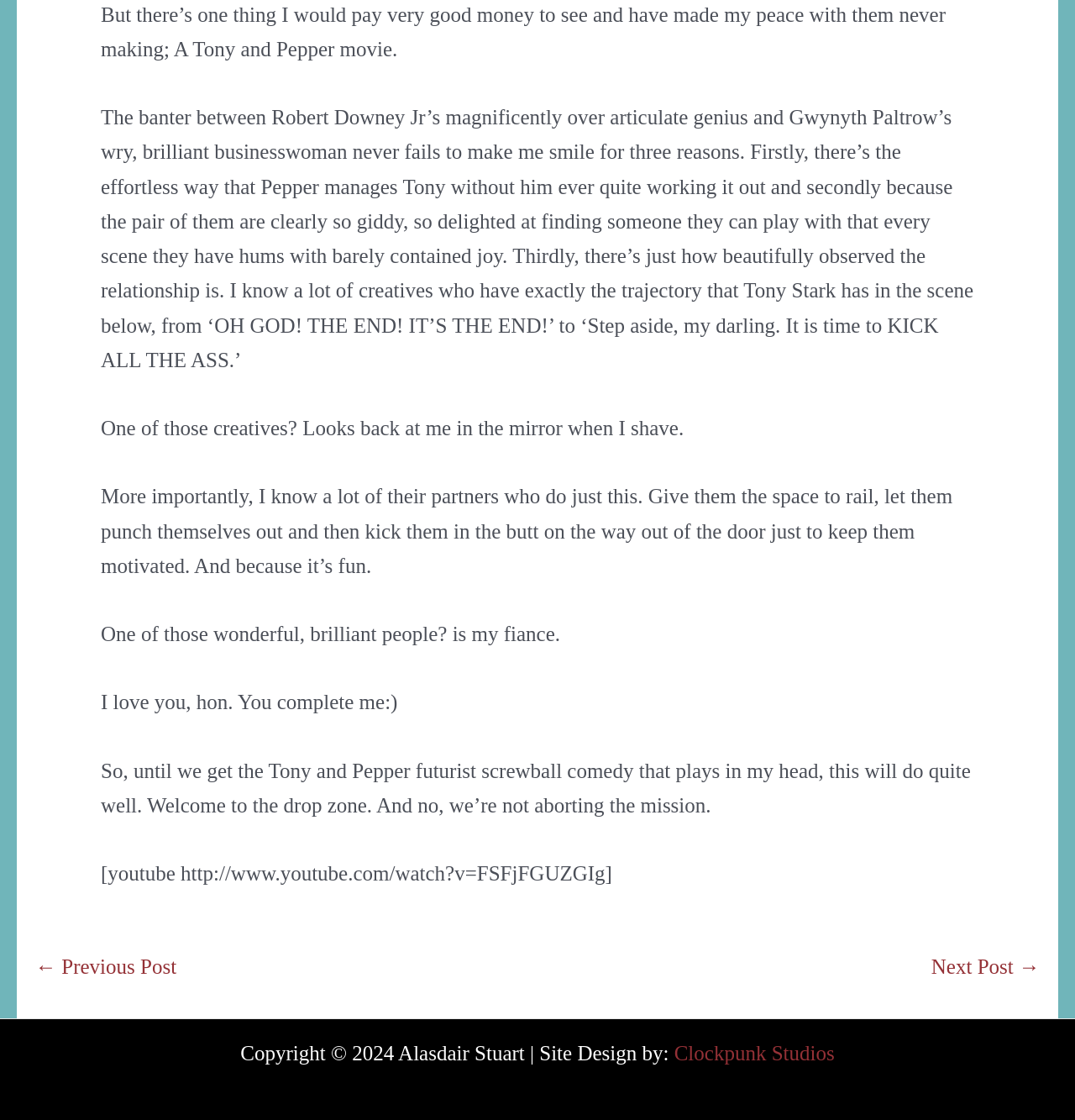Please answer the following question using a single word or phrase: 
What is the topic of the article?

Tony and Pepper movie